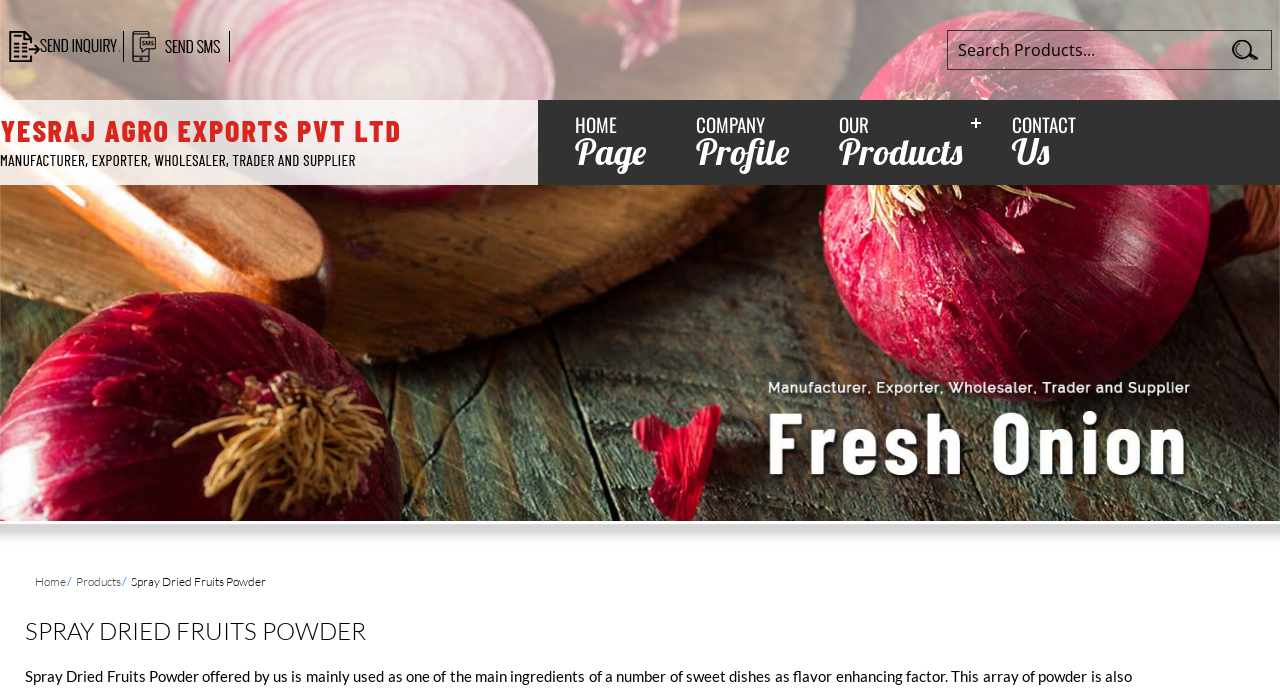What is the product being showcased?
Could you please answer the question thoroughly and with as much detail as possible?

I found the product being showcased by looking at the heading on the webpage, which says 'SPRAY DRIED FRUITS POWDER'. This suggests that the webpage is showcasing spray dried fruits powder as a product.